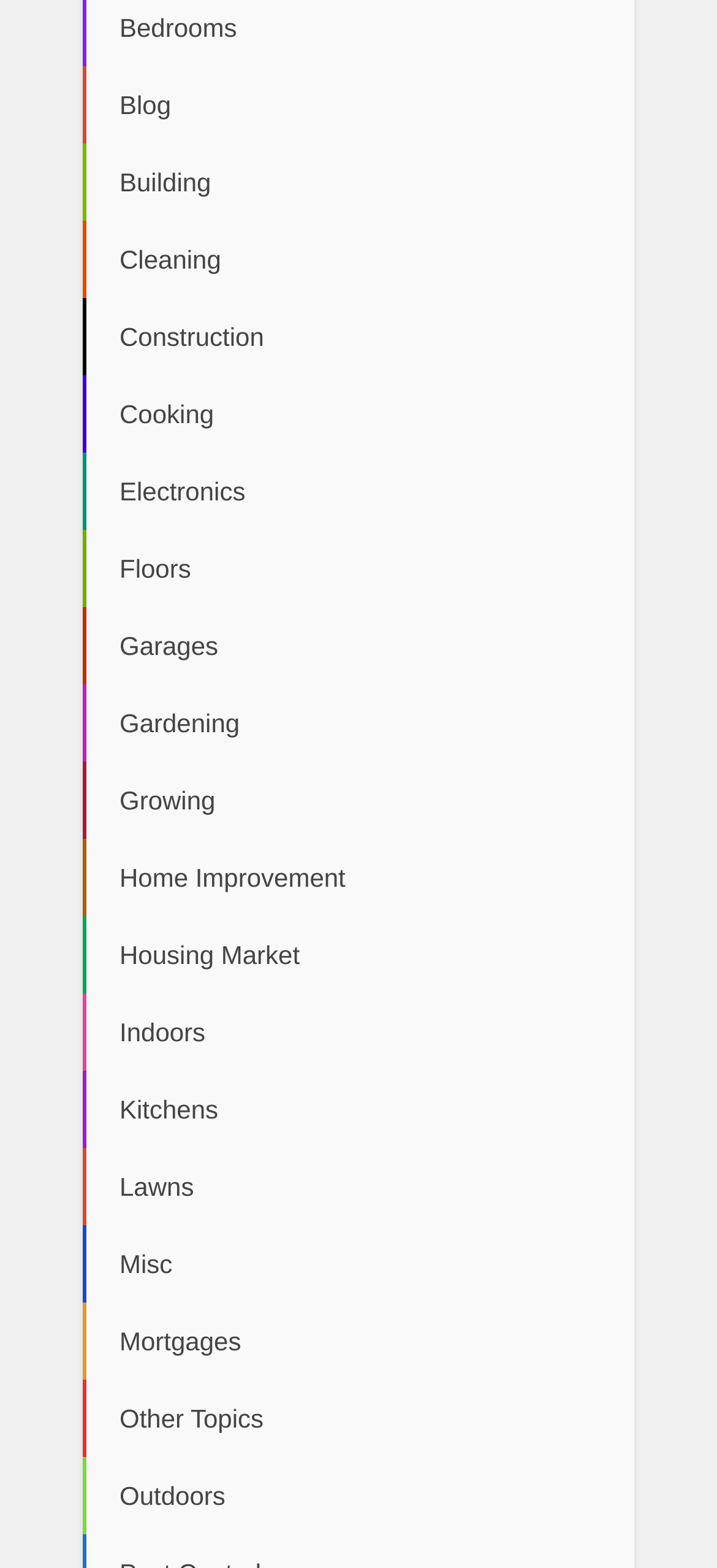What is the last category listed on the webpage?
Answer the question in a detailed and comprehensive manner.

I looked at the list of links on the webpage and found that the last category listed is 'Outdoors', which is located at the bottom of the list.